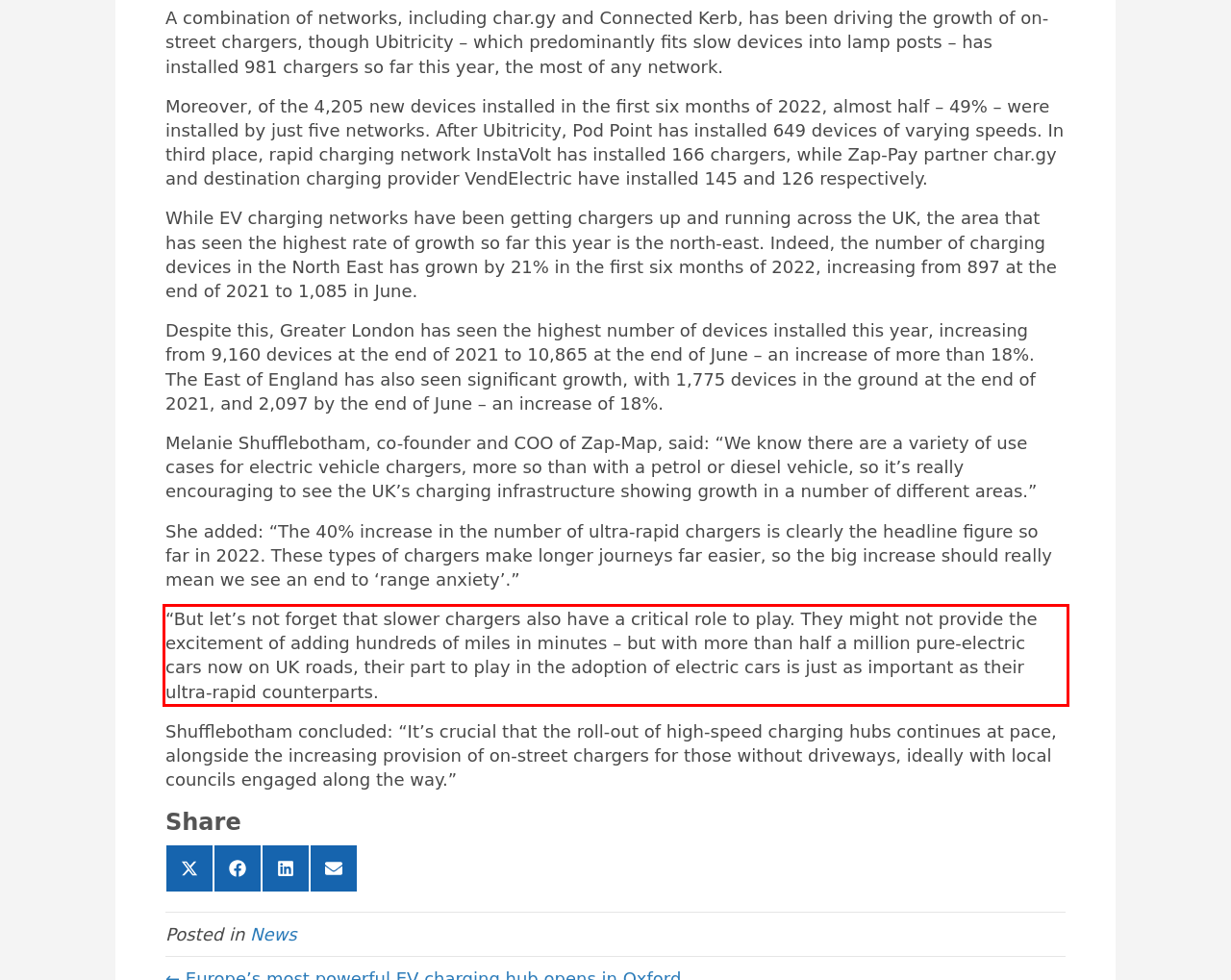Please look at the screenshot provided and find the red bounding box. Extract the text content contained within this bounding box.

“But let’s not forget that slower chargers also have a critical role to play. They might not provide the excitement of adding hundreds of miles in minutes – but with more than half a million pure-electric cars now on UK roads, their part to play in the adoption of electric cars is just as important as their ultra-rapid counterparts.